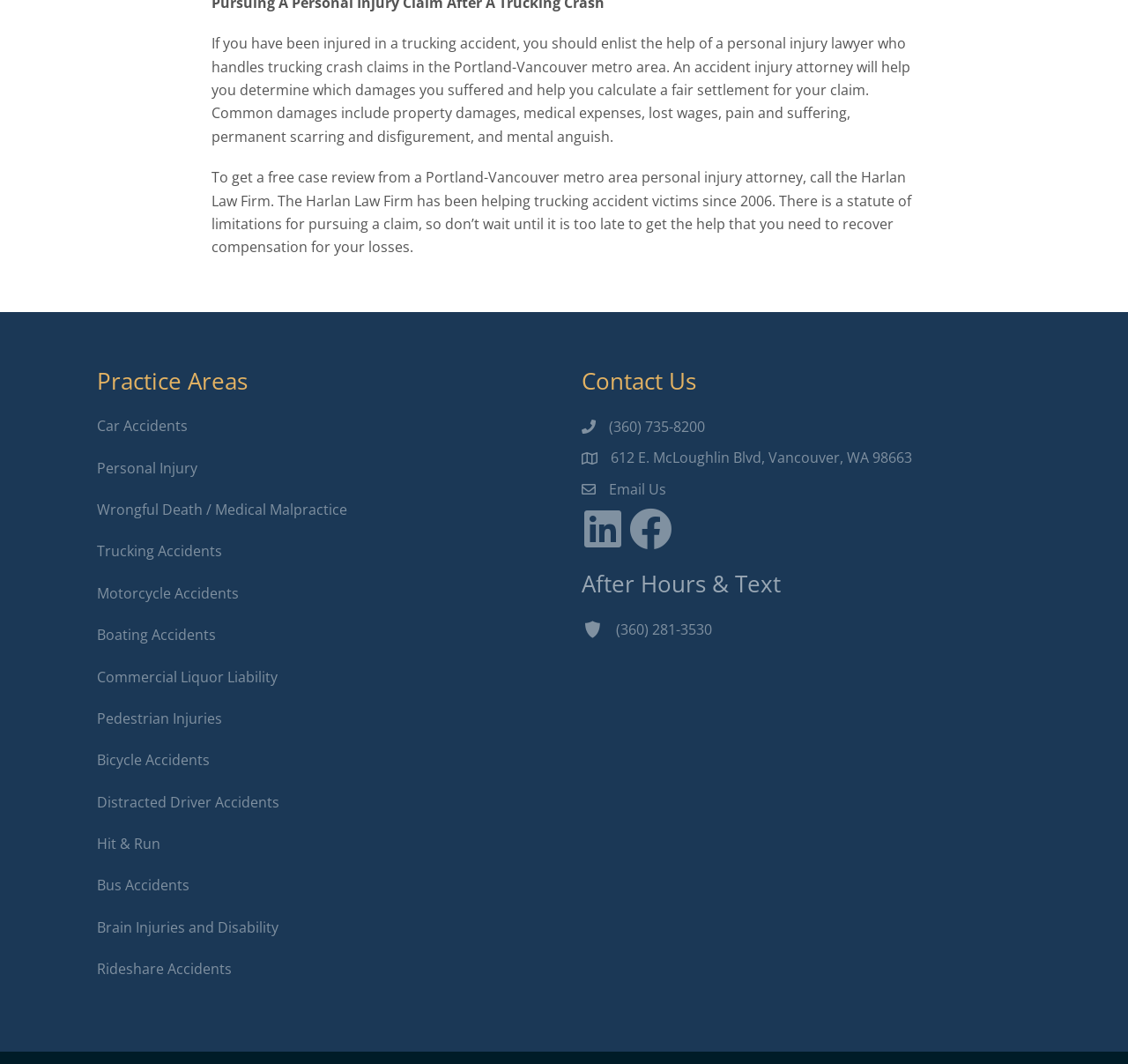Reply to the question with a single word or phrase:
How many practice areas are listed?

14